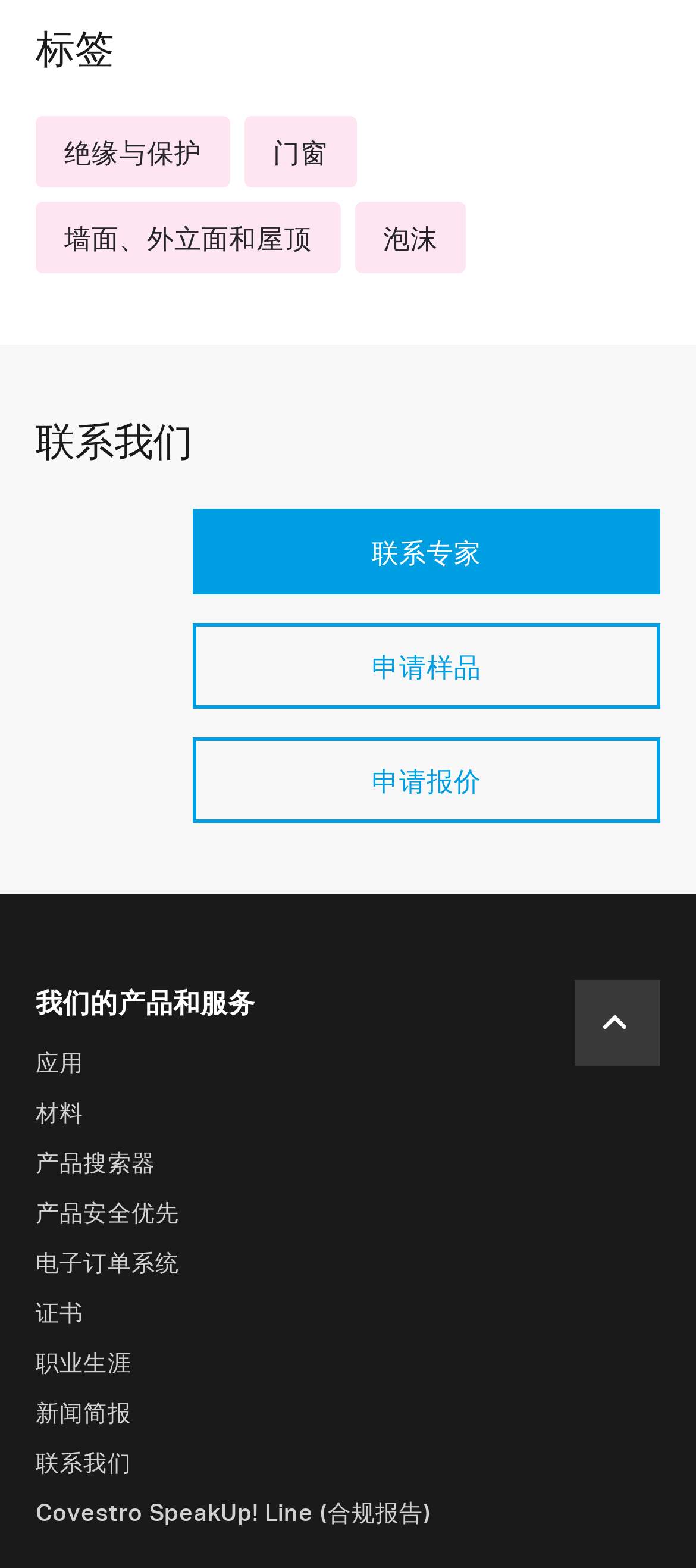Please specify the bounding box coordinates for the clickable region that will help you carry out the instruction: "Search for products using the '产品搜索器'".

[0.051, 0.732, 0.223, 0.75]